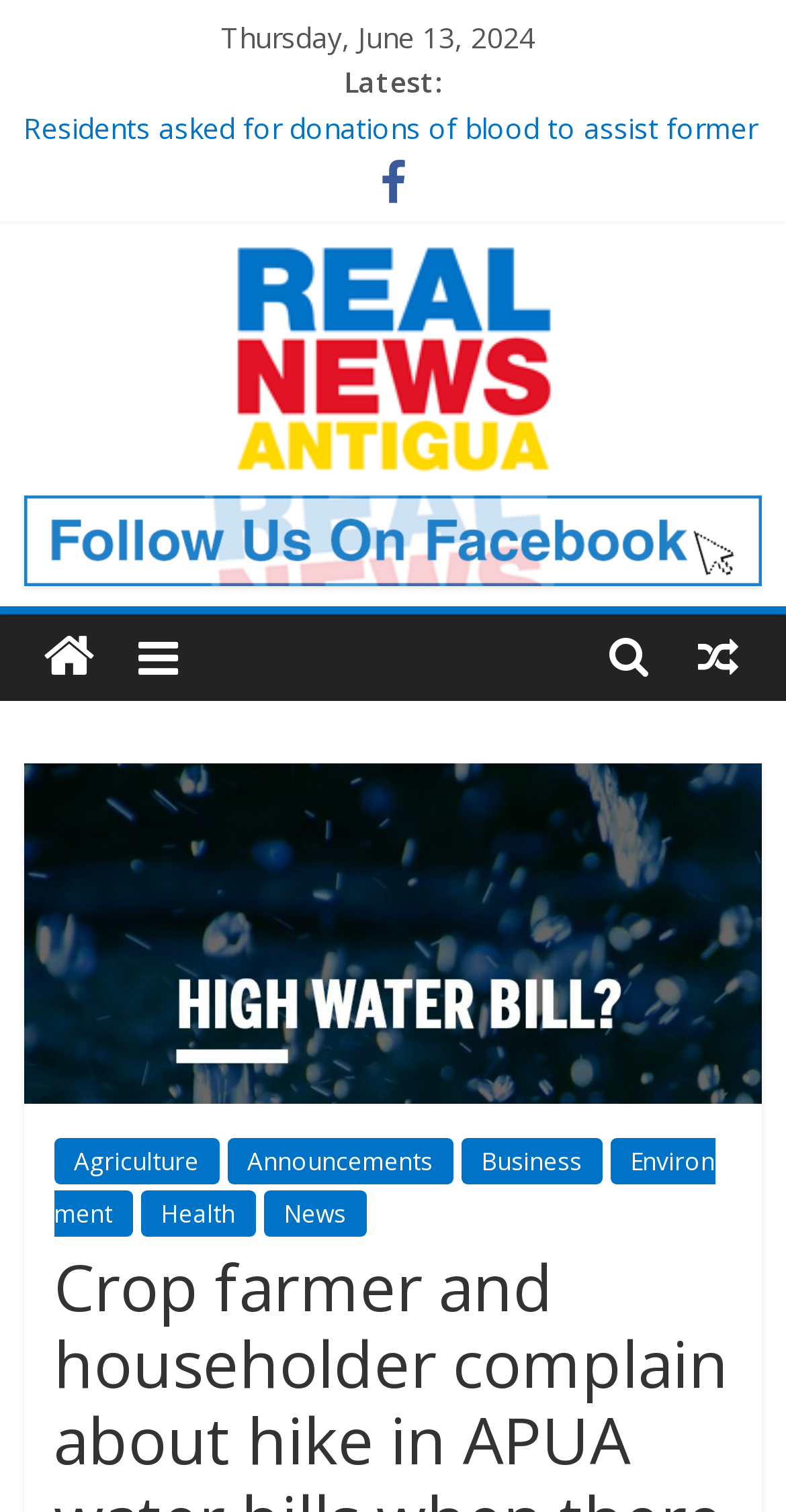Please find the bounding box coordinates (top-left x, top-left y, bottom-right x, bottom-right y) in the screenshot for the UI element described as follows: title="View a random post"

[0.857, 0.406, 0.97, 0.463]